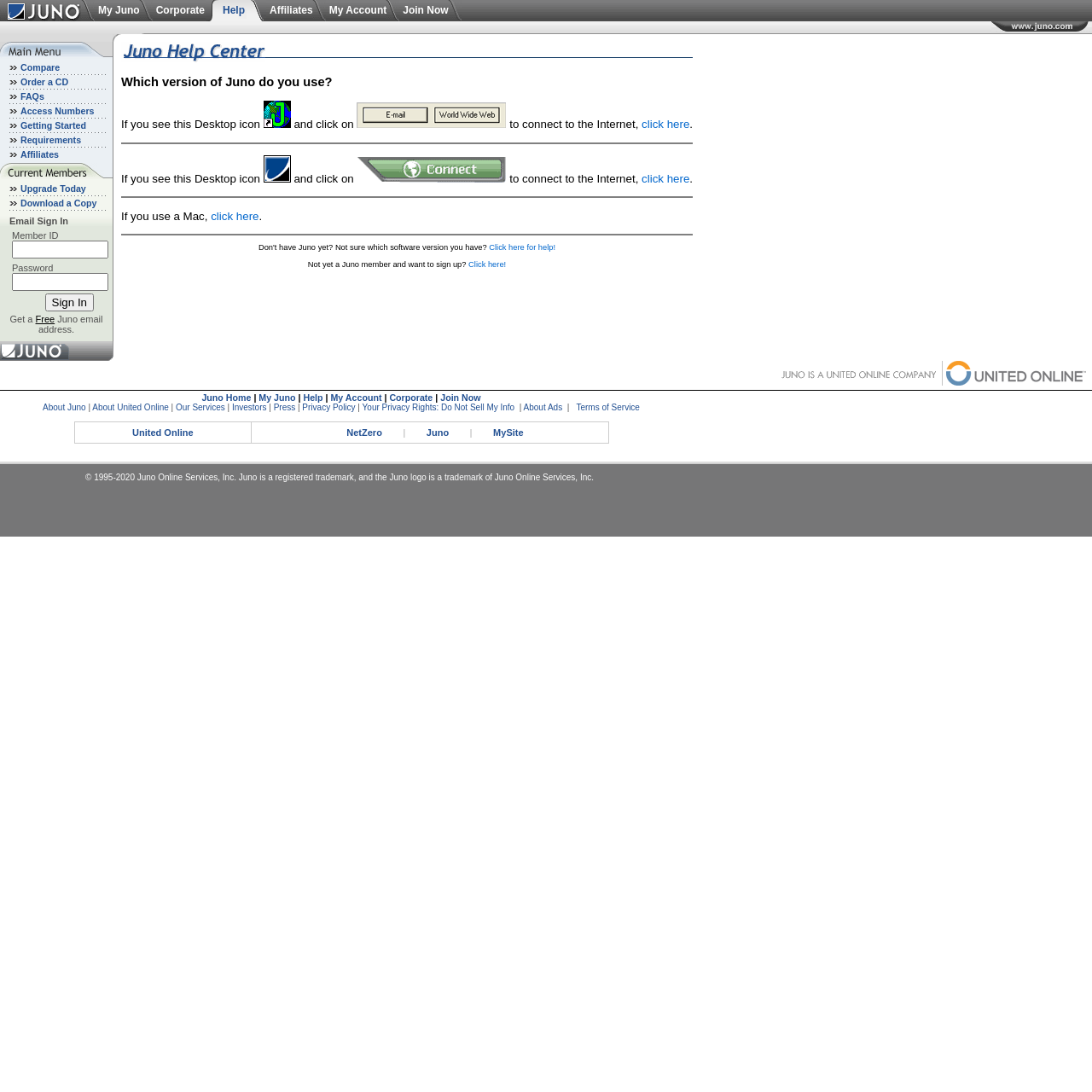Pinpoint the bounding box coordinates of the element you need to click to execute the following instruction: "Enter first name". The bounding box should be represented by four float numbers between 0 and 1, in the format [left, top, right, bottom].

None